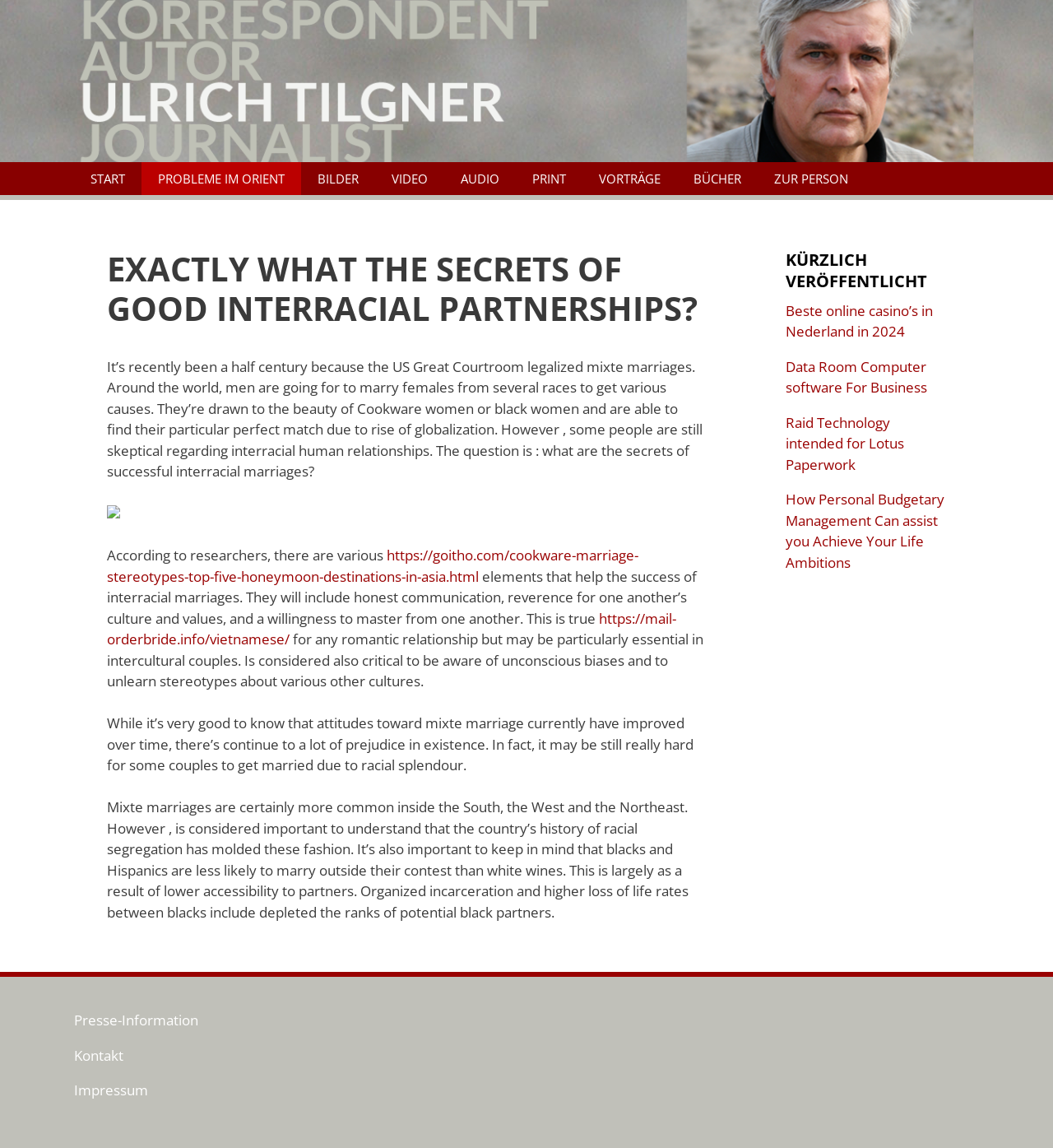Can you pinpoint the bounding box coordinates for the clickable element required for this instruction: "Read the article about the secrets of good interracial partnerships"? The coordinates should be four float numbers between 0 and 1, i.e., [left, top, right, bottom].

[0.102, 0.217, 0.668, 0.286]